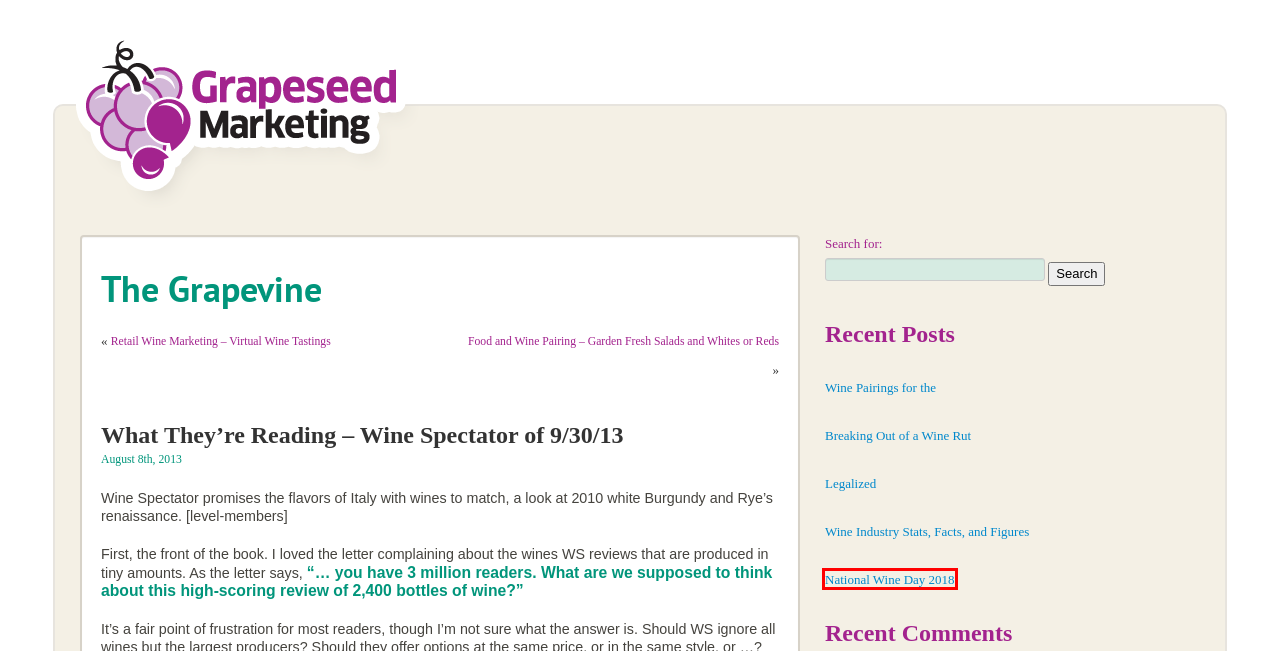You are presented with a screenshot of a webpage containing a red bounding box around a particular UI element. Select the best webpage description that matches the new webpage after clicking the element within the bounding box. Here are the candidates:
A. Food and Wine Pairing - Garden Fresh Salads and Whites or Reds | Grapeseed Marketing
B. Wine Industry Stats, Facts, and Figures | Grapeseed Marketing
C. Legalized | Grapeseed Marketing
D. Retail Wine Marketing - Virtual Wine Tastings | Grapeseed Marketing
E. Wine Pairings for the | Grapeseed Marketing
F. National Wine Day 2018 | Grapeseed Marketing
G. July, 2013 | Grapeseed Marketing
H. Breaking Out of a Wine Rut | Grapeseed Marketing

F